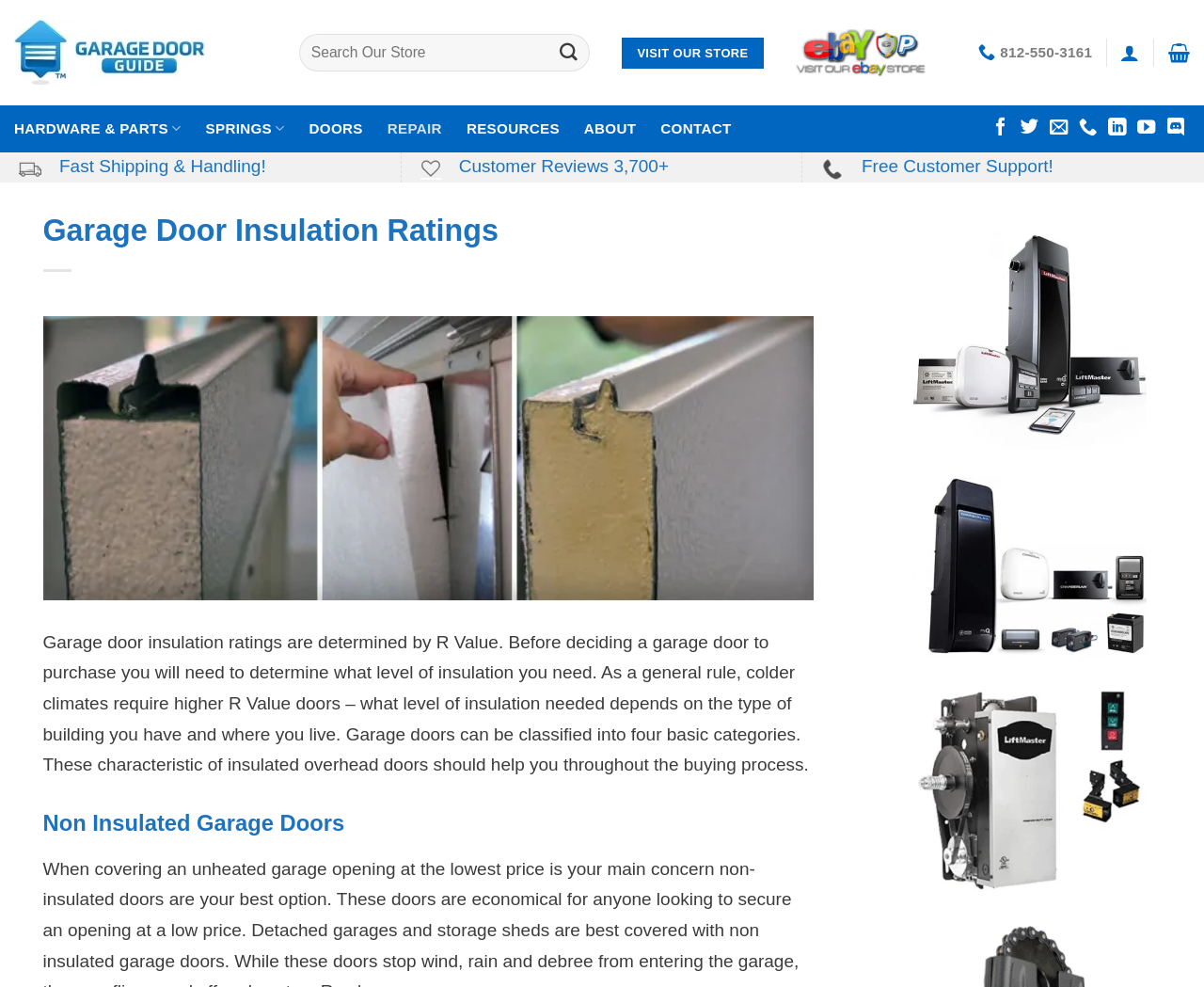What are the four basic categories of garage doors?
Based on the image, provide your answer in one word or phrase.

Not specified